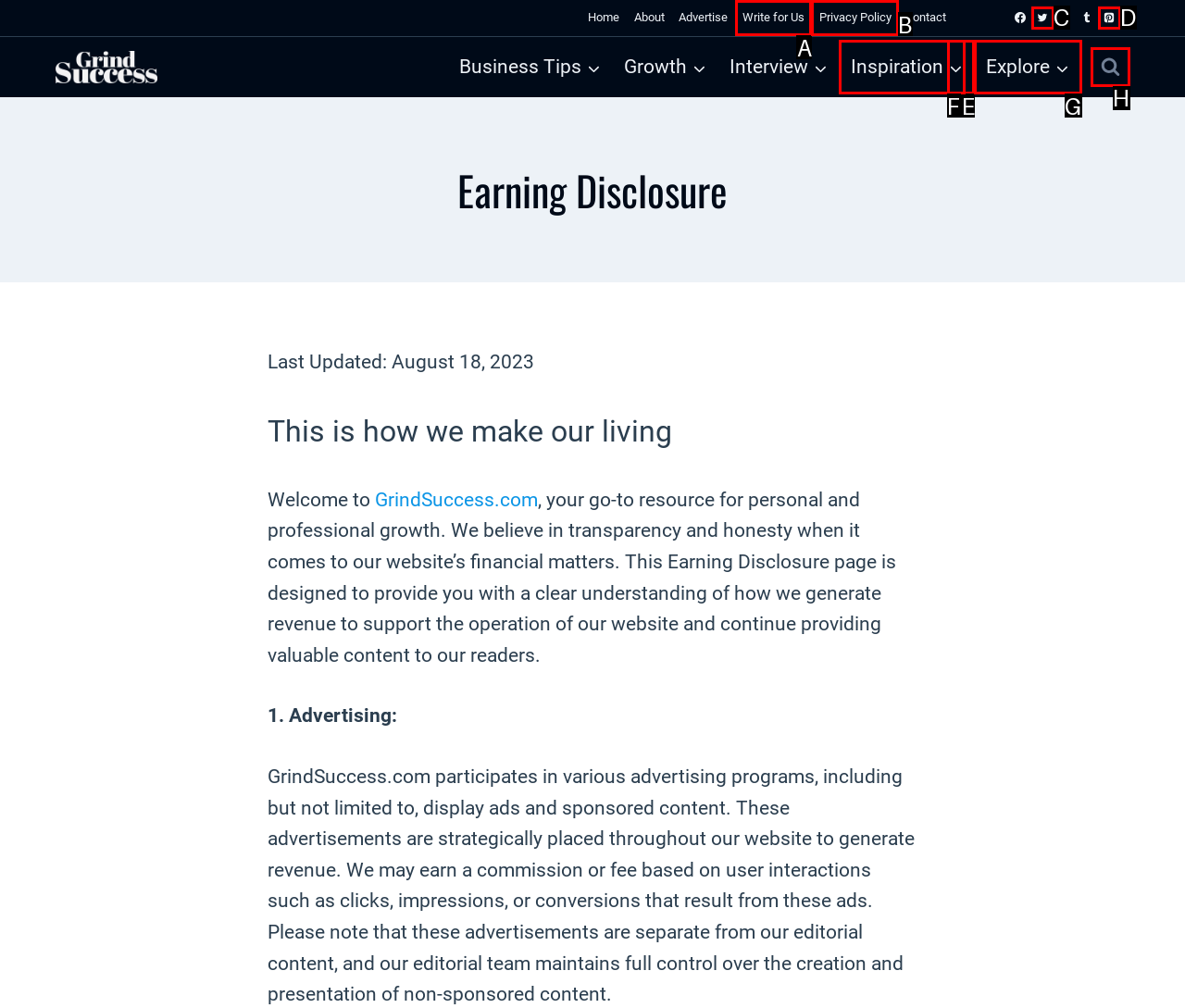Given the element description: Privacy Policy
Pick the letter of the correct option from the list.

B